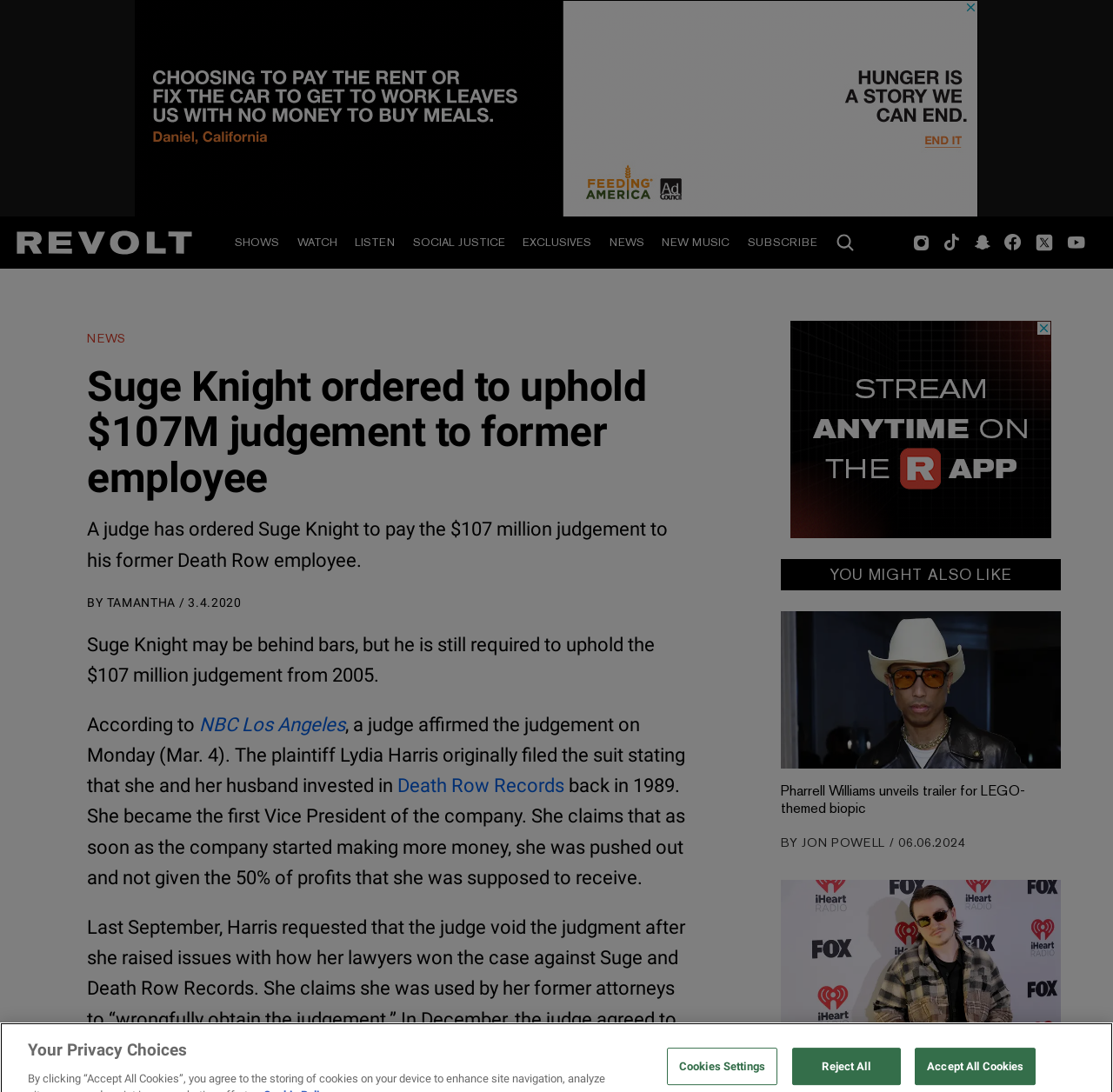What is the name of the company that Suge Knight was involved with?
Answer the question with a detailed explanation, including all necessary information.

According to the webpage, Suge Knight was involved with Death Row Records, as mentioned in the sentence 'She claims that as soon as the company started making more money, she was pushed out and not given the 50% of profits that she was supposed to receive.'